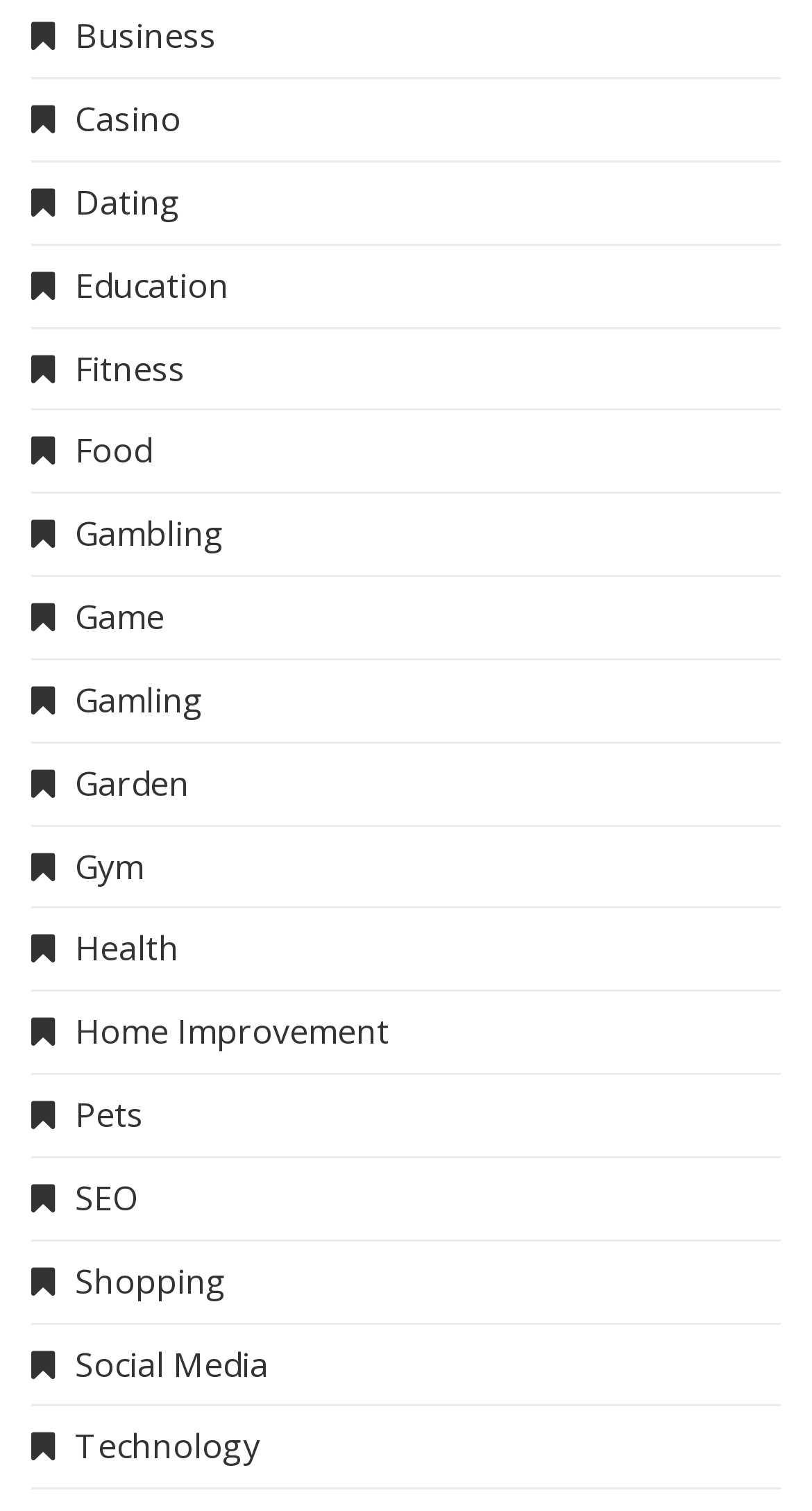Please locate the bounding box coordinates of the element that should be clicked to complete the given instruction: "Click on Business".

[0.038, 0.008, 0.267, 0.039]